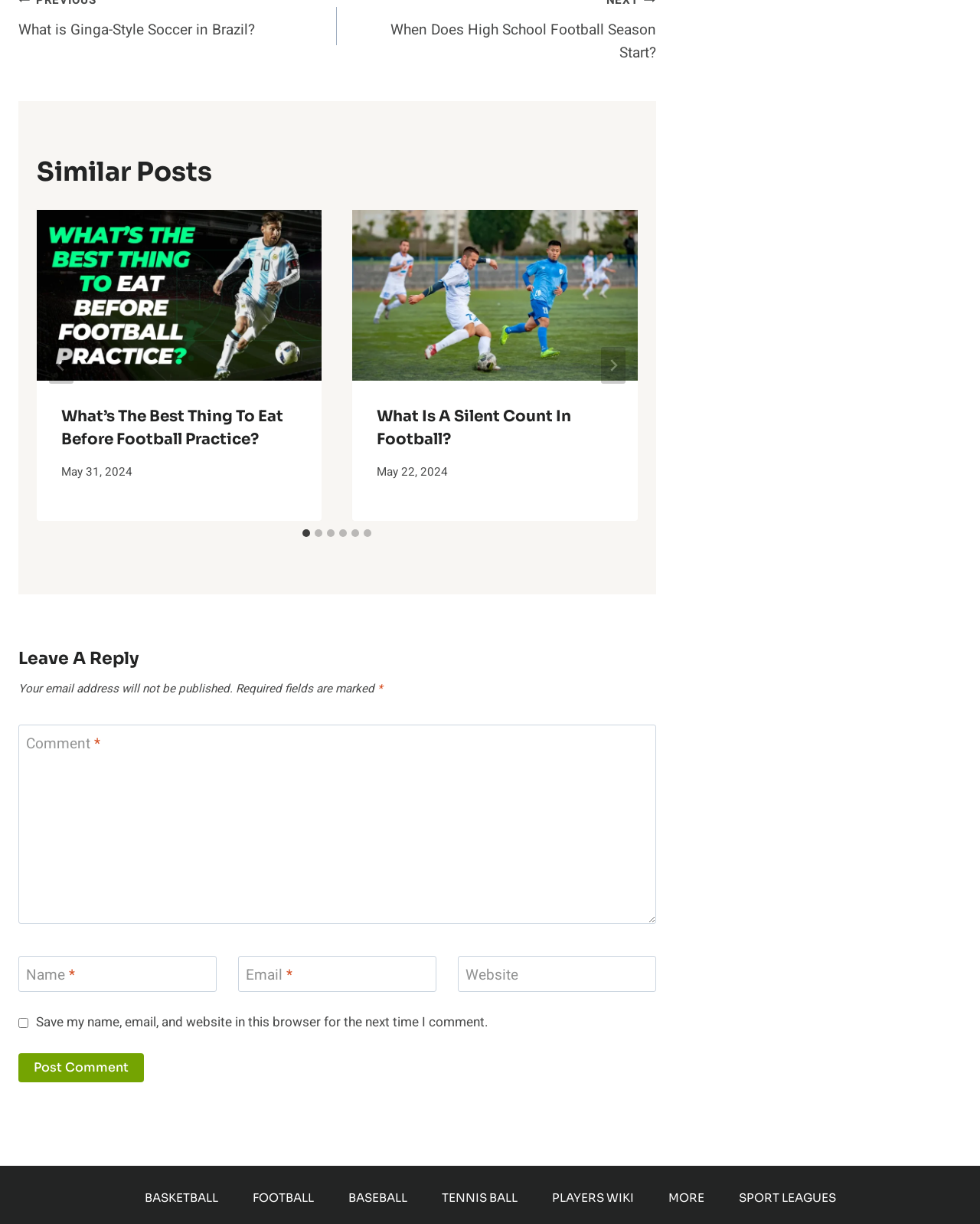Please determine the bounding box coordinates of the element's region to click for the following instruction: "Click the 'Next' button".

[0.613, 0.283, 0.638, 0.313]